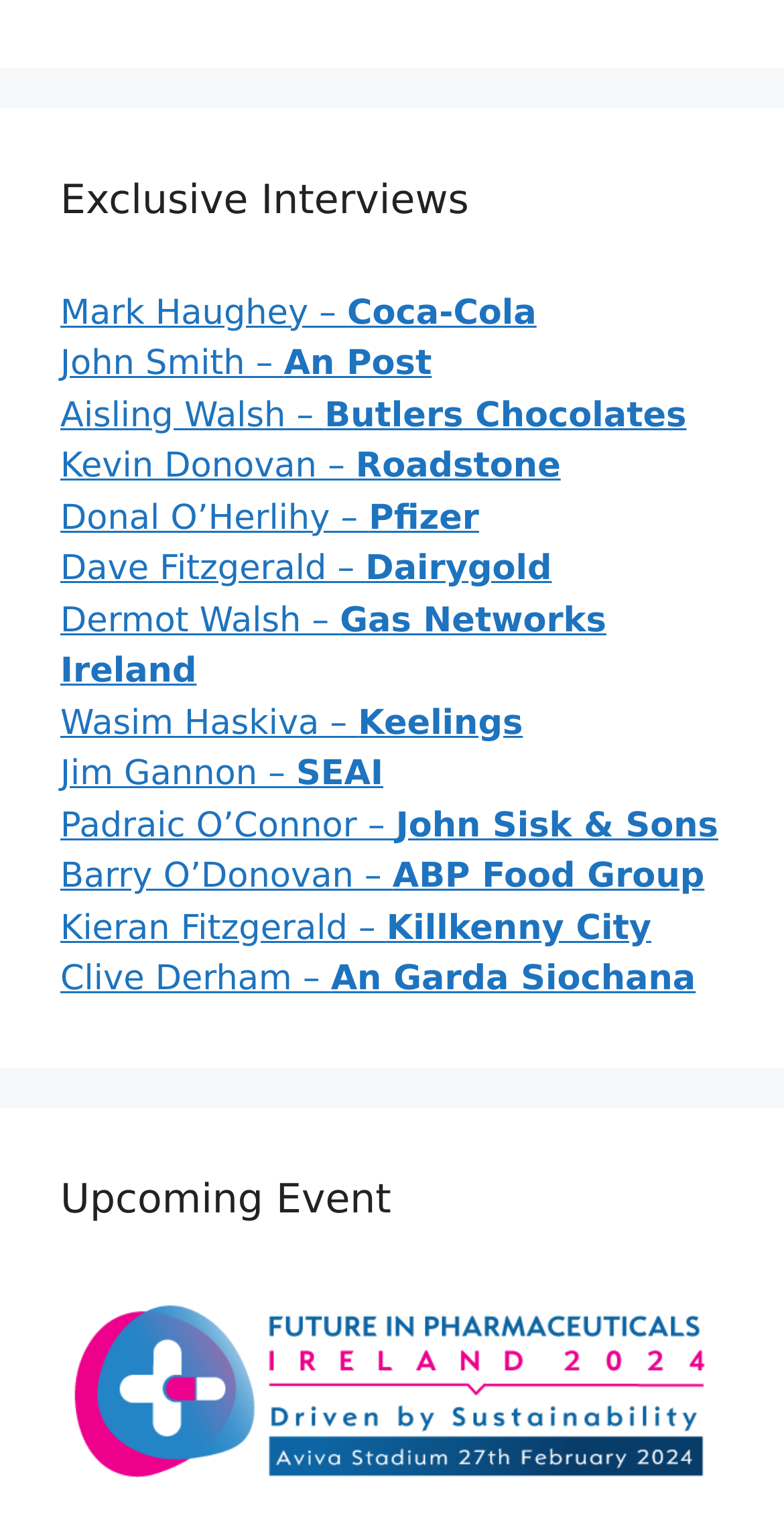Pinpoint the bounding box coordinates of the area that must be clicked to complete this instruction: "Explore Aisling Walsh's interview".

[0.077, 0.261, 0.876, 0.287]